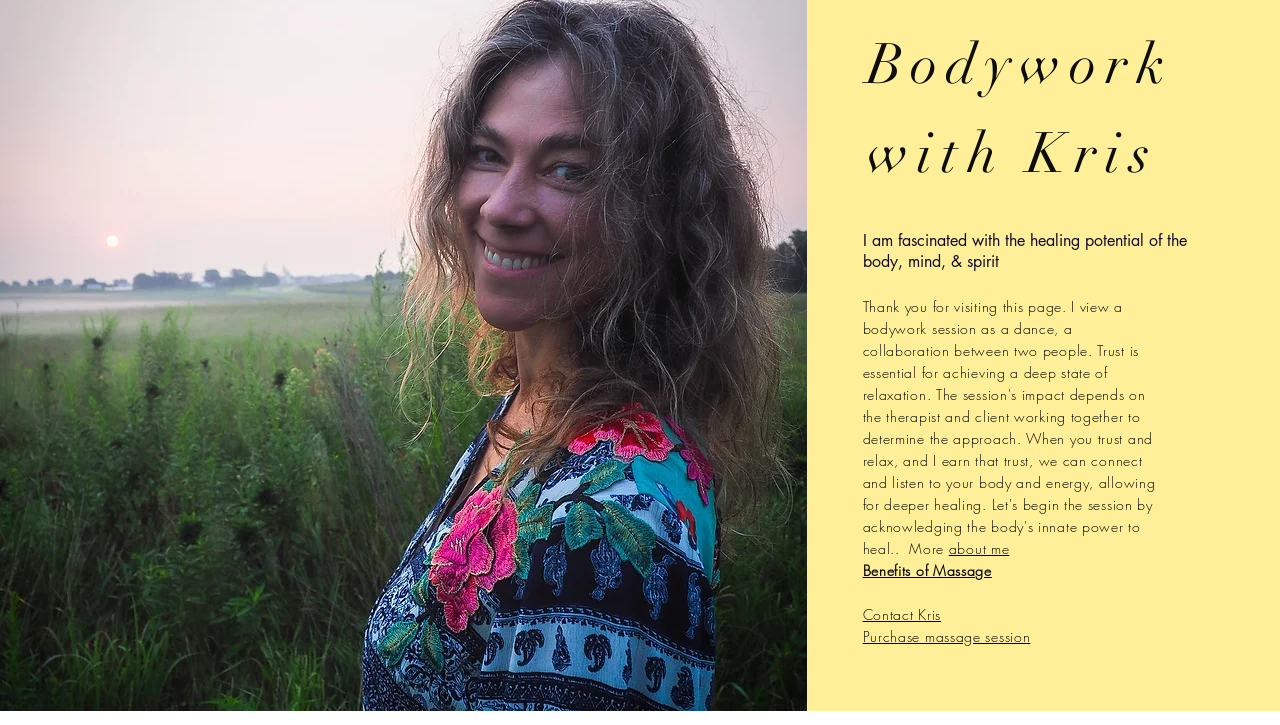Identify and provide the bounding box coordinates of the UI element described: "Benefits of Massage". The coordinates should be formatted as [left, top, right, bottom], with each number being a float between 0 and 1.

[0.674, 0.773, 0.775, 0.8]